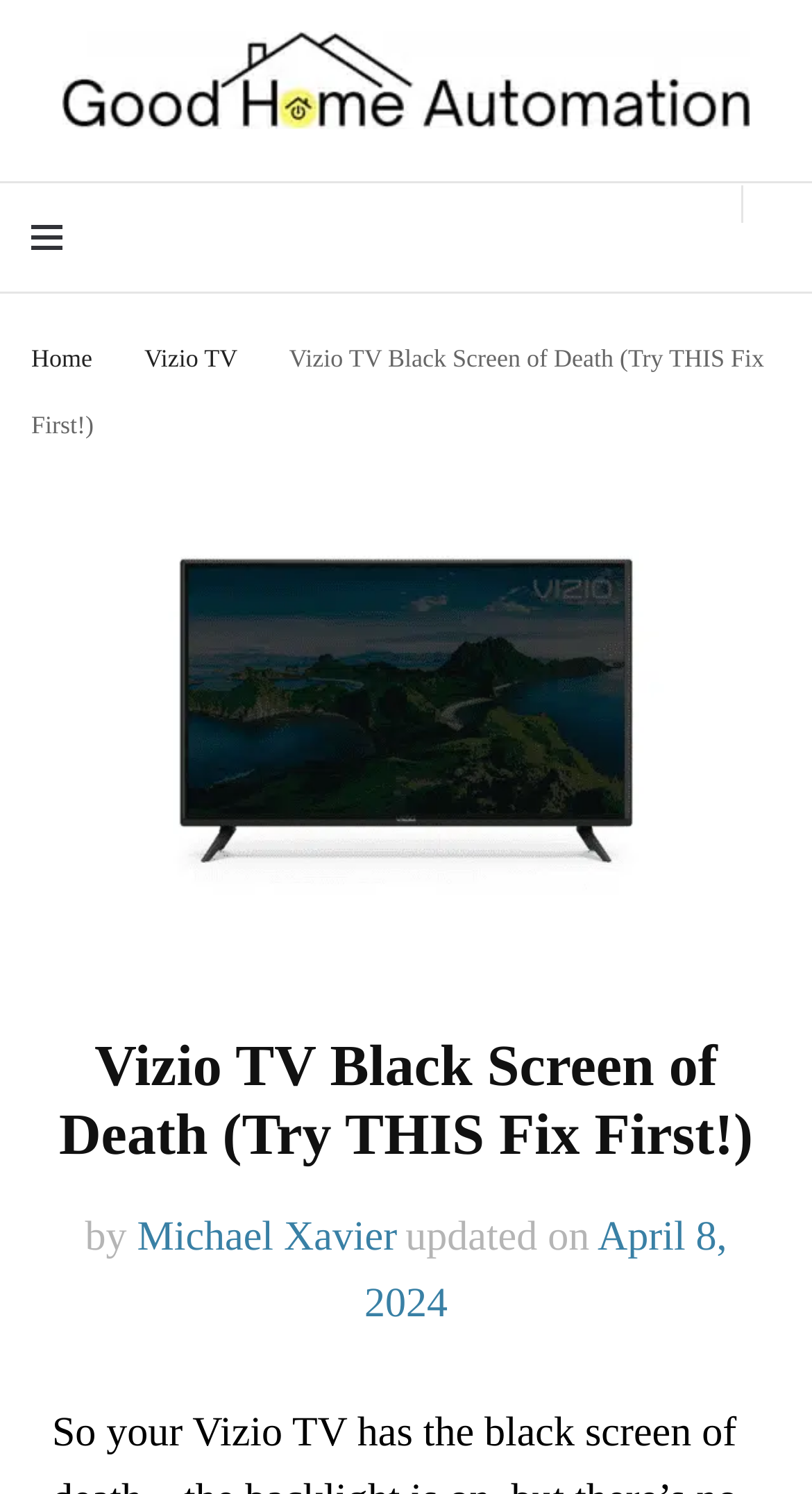Please reply to the following question using a single word or phrase: 
What is the topic of the current webpage?

Vizio TV Black Screen of Death